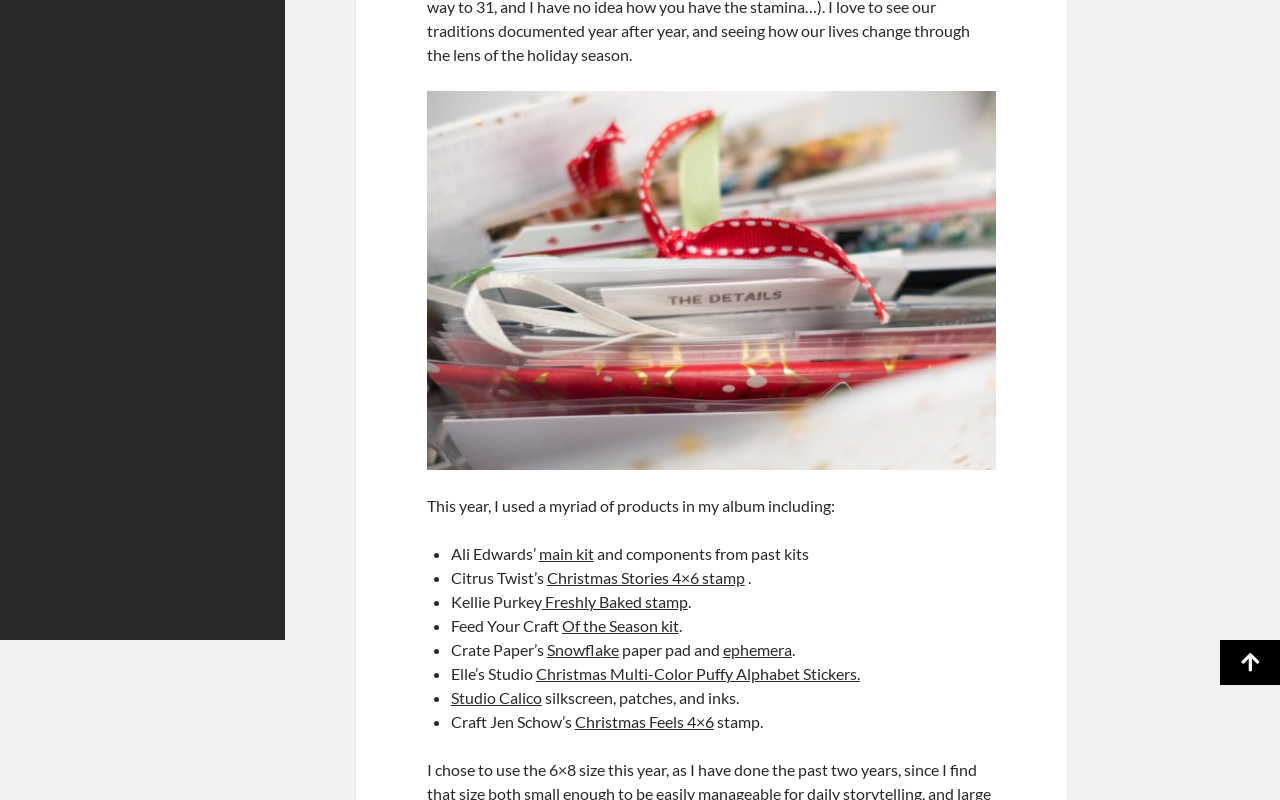Identify the bounding box of the HTML element described here: "Freshly Baked stamp". Provide the coordinates as four float numbers between 0 and 1: [left, top, right, bottom].

[0.423, 0.74, 0.537, 0.763]